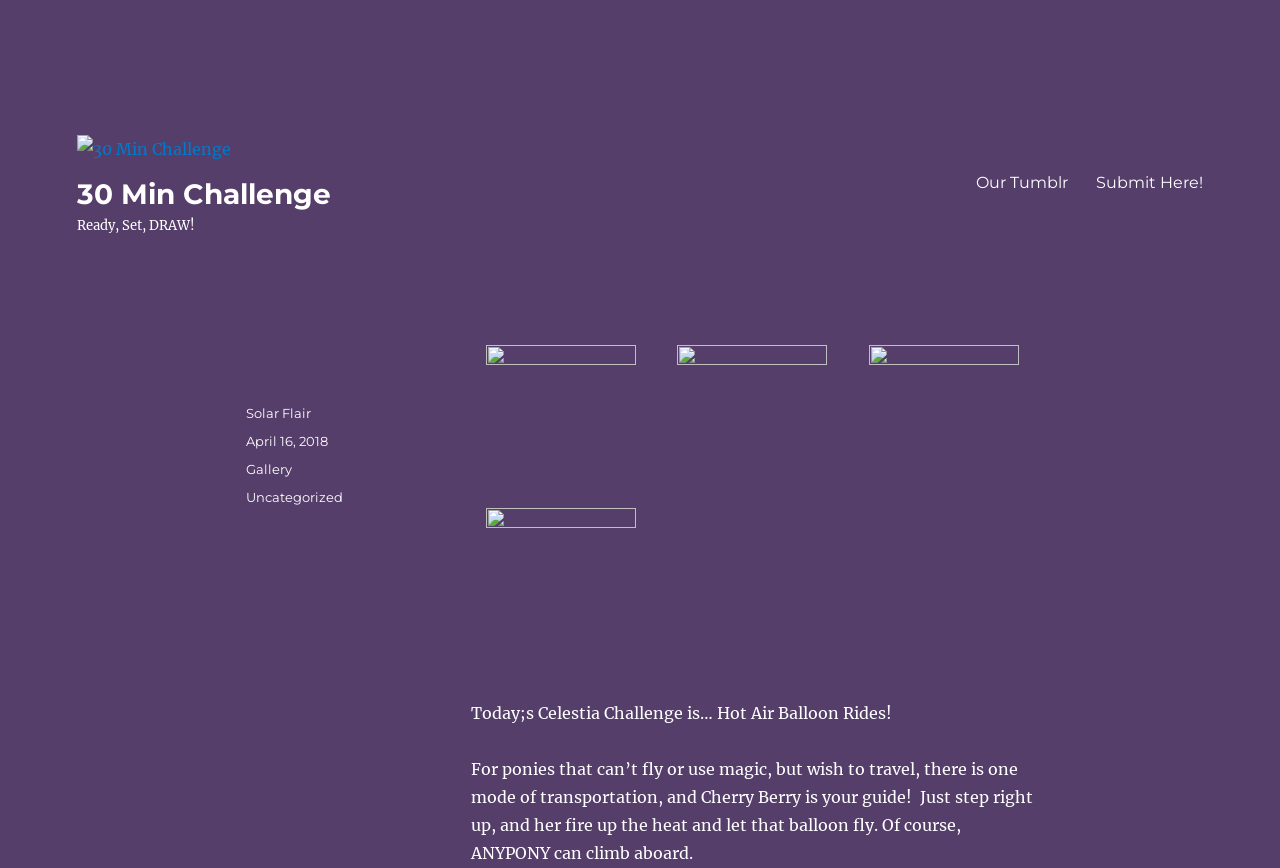Please respond to the question using a single word or phrase:
What is the format of the post?

Gallery